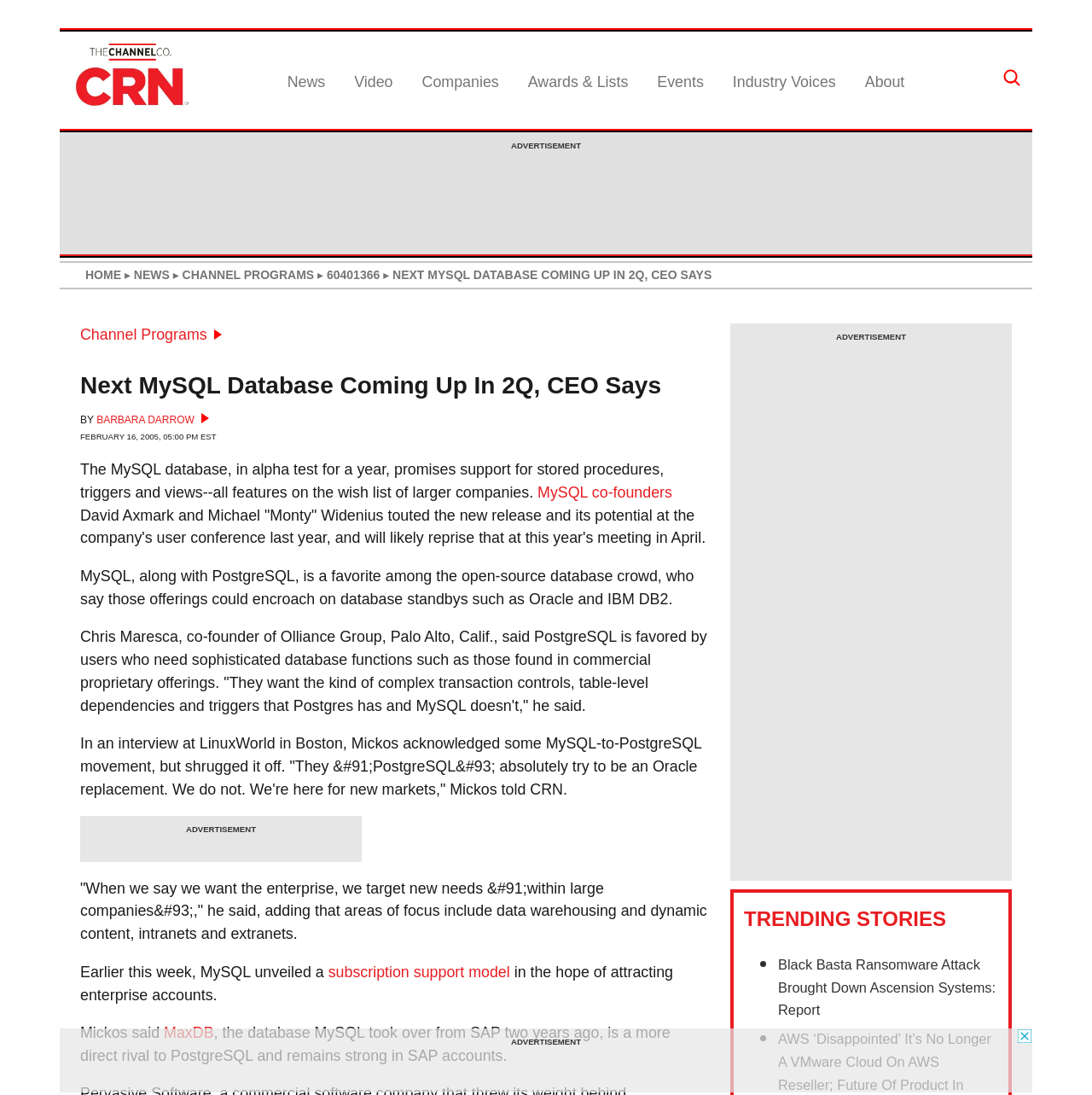Provide the bounding box coordinates for the UI element that is described as: "▸ news".

[0.111, 0.245, 0.155, 0.257]